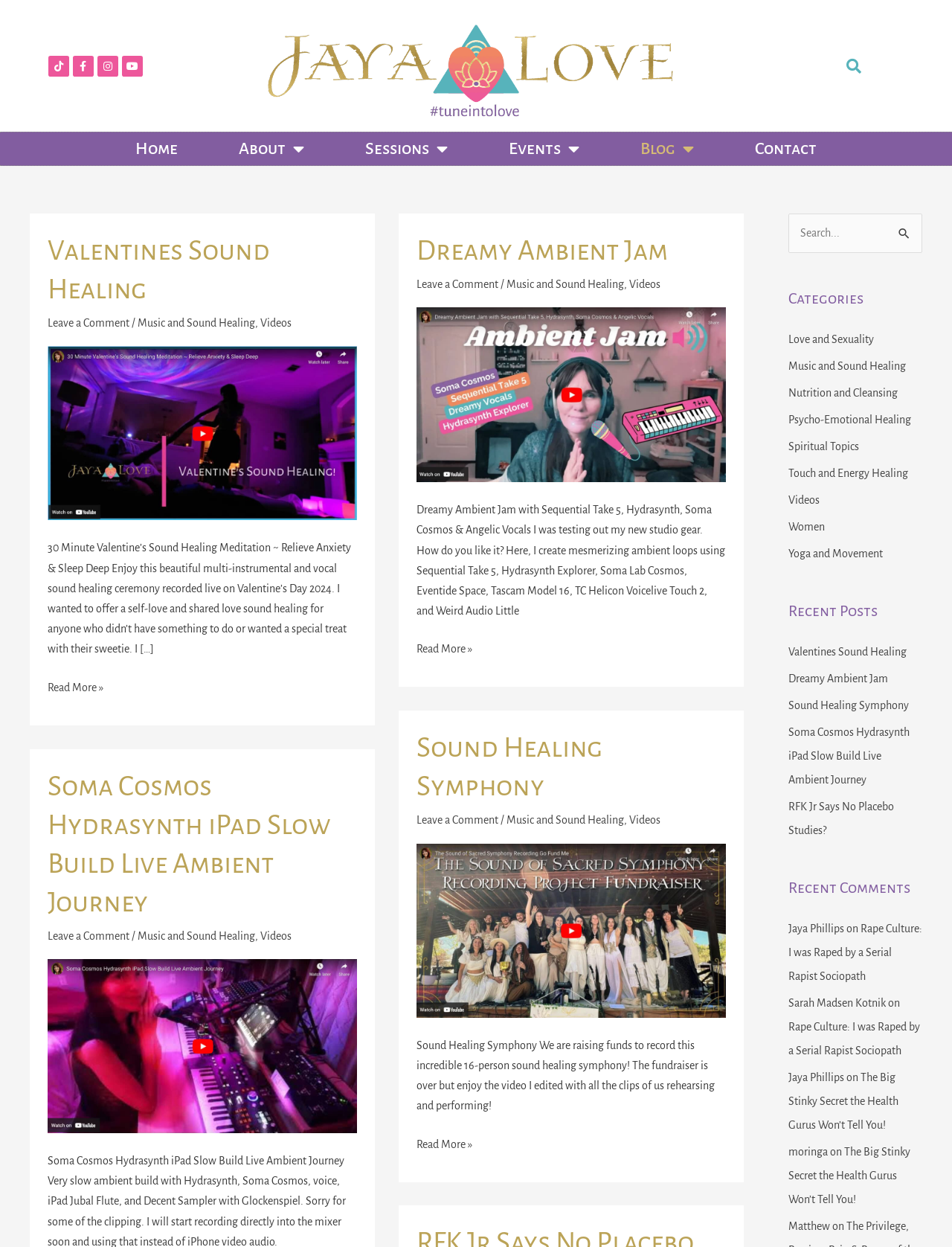Find the bounding box coordinates of the clickable region needed to perform the following instruction: "Leave a comment on the Dreamy Ambient Jam post". The coordinates should be provided as four float numbers between 0 and 1, i.e., [left, top, right, bottom].

[0.438, 0.223, 0.523, 0.233]